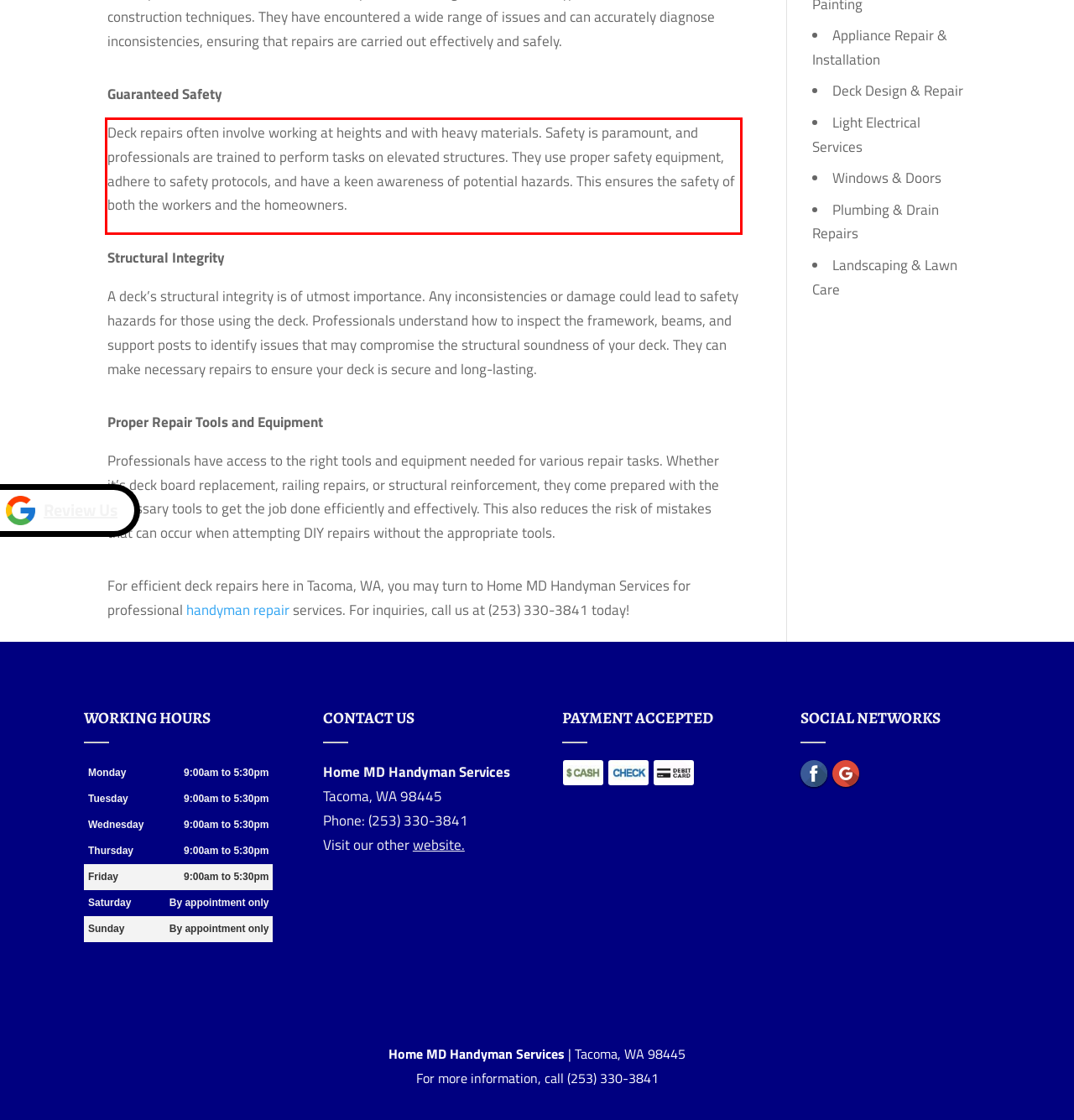Given a webpage screenshot, locate the red bounding box and extract the text content found inside it.

Deck repairs often involve working at heights and with heavy materials. Safety is paramount, and professionals are trained to perform tasks on elevated structures. They use proper safety equipment, adhere to safety protocols, and have a keen awareness of potential hazards. This ensures the safety of both the workers and the homeowners.